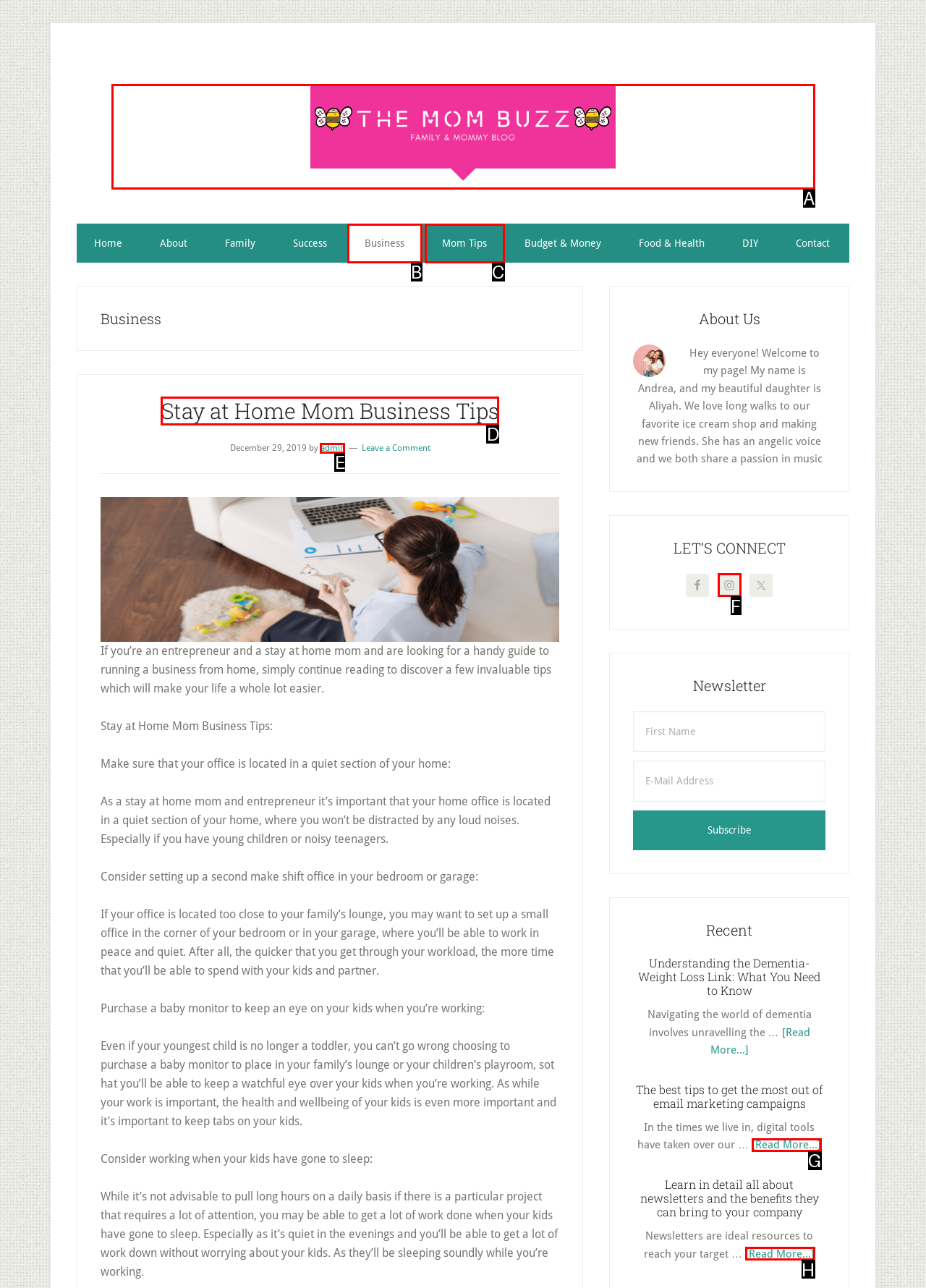Based on the element description: Mom Tips, choose the HTML element that matches best. Provide the letter of your selected option.

C